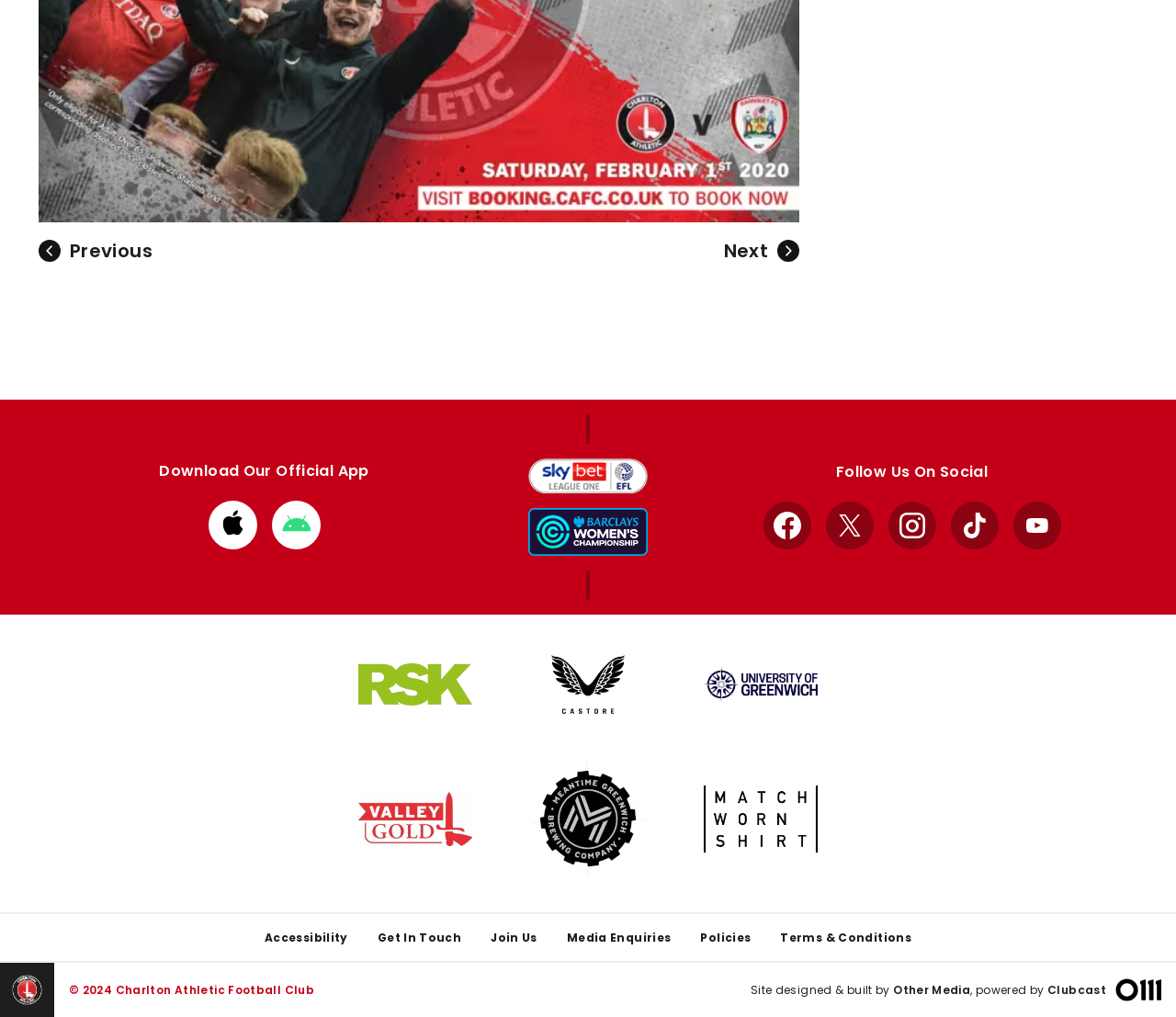Answer the question with a brief word or phrase:
How many social media platforms are listed?

5